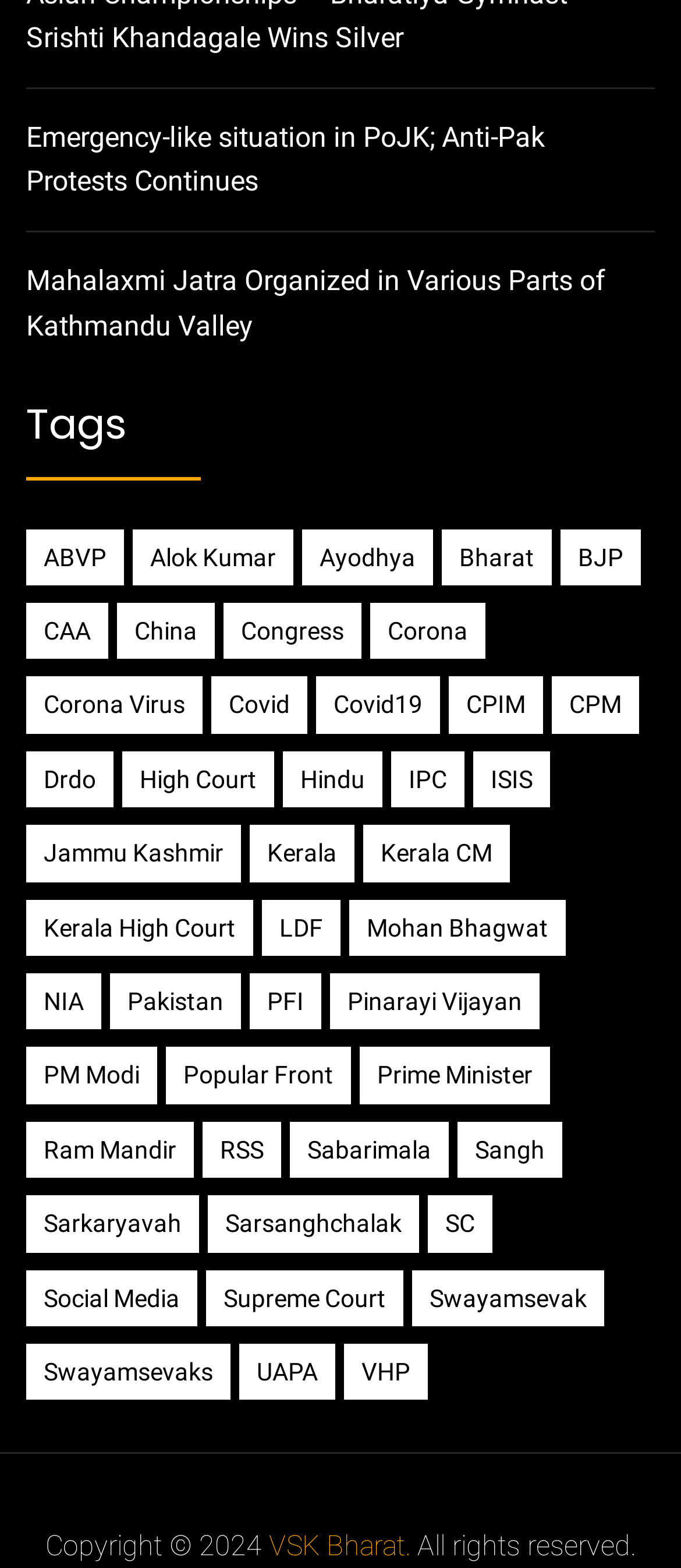Pinpoint the bounding box coordinates of the area that should be clicked to complete the following instruction: "Click on the link 'Supreme Court'". The coordinates must be given as four float numbers between 0 and 1, i.e., [left, top, right, bottom].

[0.303, 0.81, 0.592, 0.846]